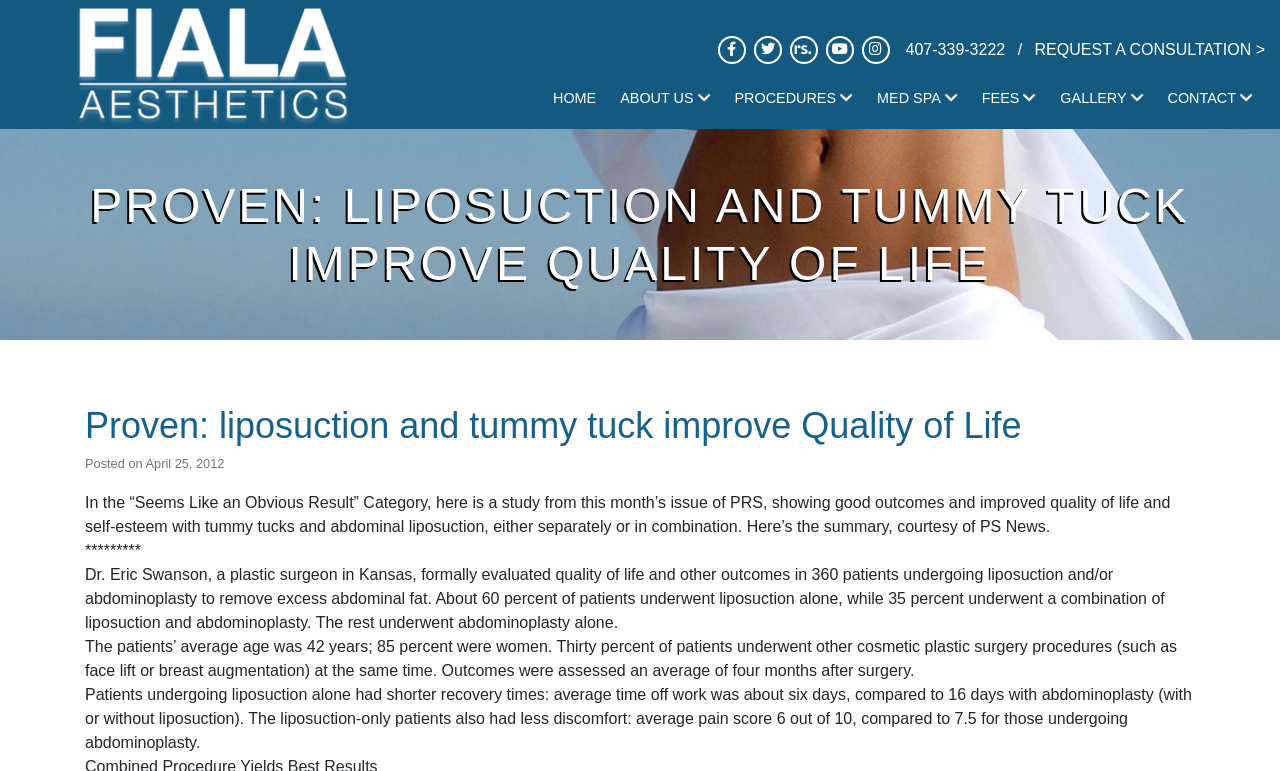Please find and generate the text of the main heading on the webpage.

PROVEN: LIPOSUCTION AND TUMMY TUCK IMPROVE QUALITY OF LIFE